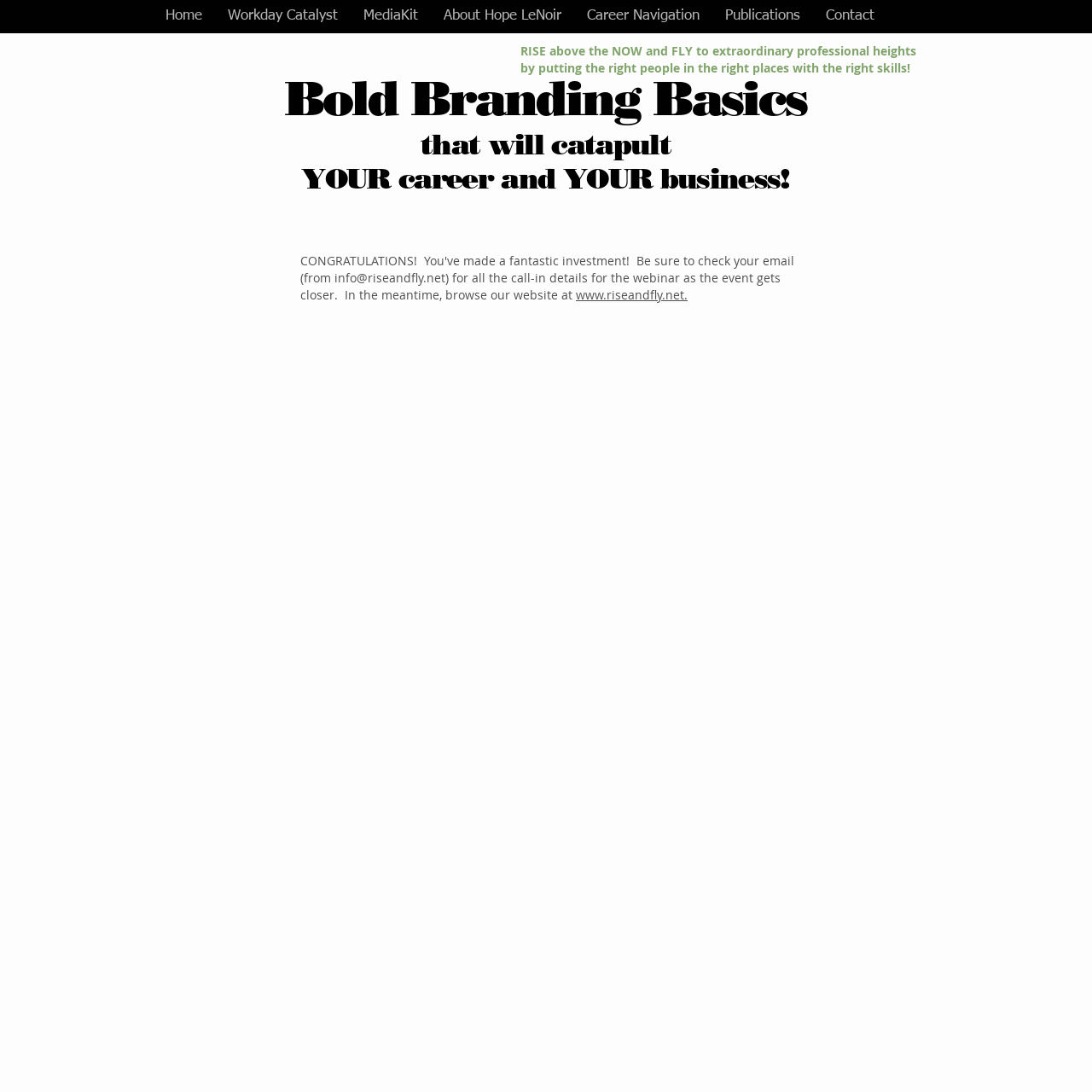What is the website's domain name?
From the details in the image, provide a complete and detailed answer to the question.

The website's domain name is mentioned in the middle of the webpage, providing users with a way to access the website directly.